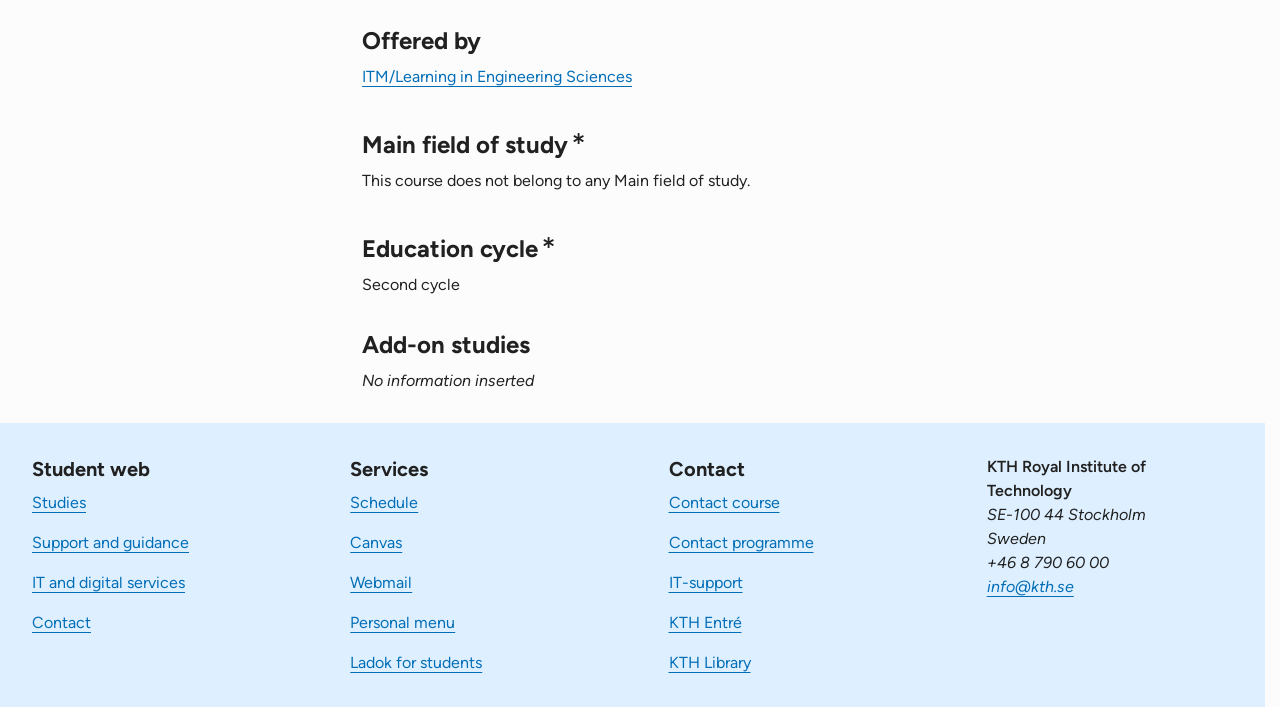What is the main field of study?
Please give a detailed answer to the question using the information shown in the image.

I looked at the section 'Main field of studyRetrieved from course syllabus' and found the text 'This course does not belong to any Main field of study.' which indicates that there is no main field of study specified.